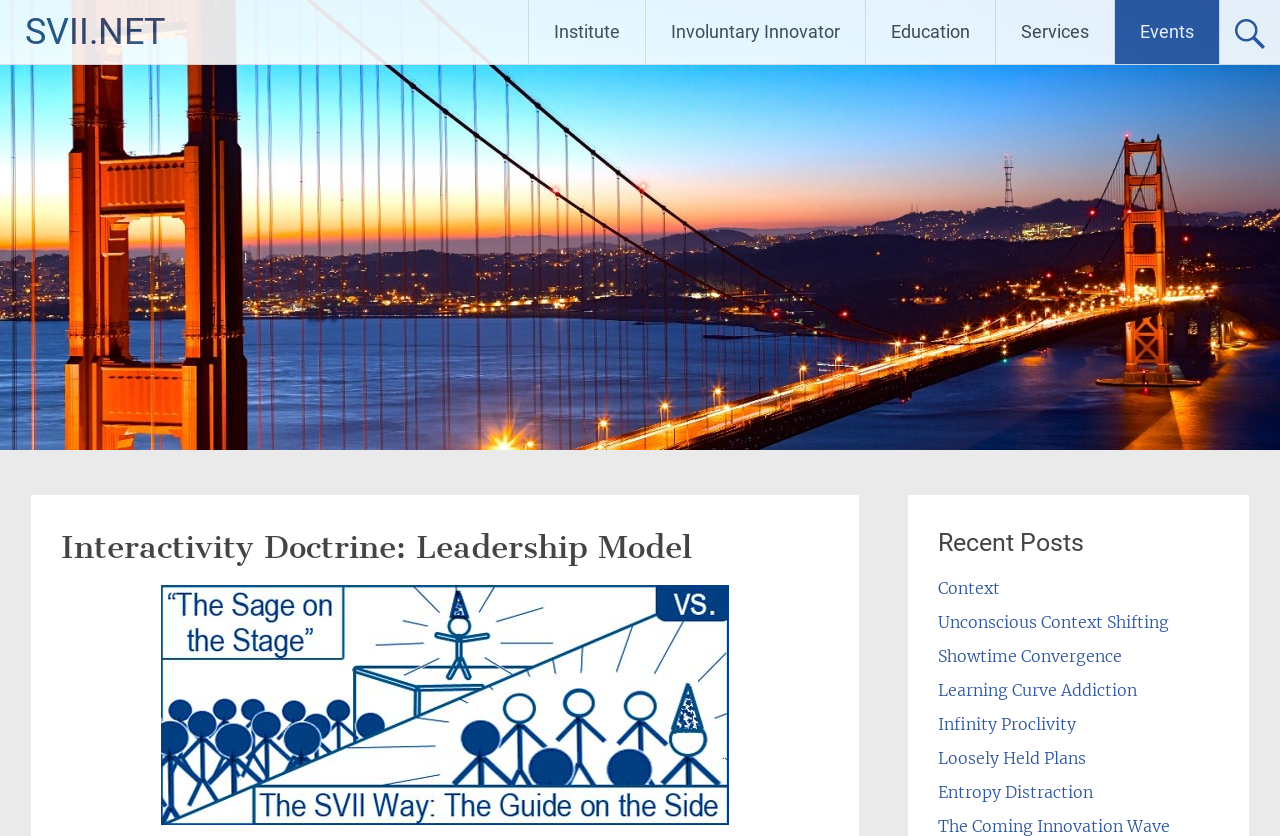What is the last recent post?
Please answer the question with a detailed response using the information from the screenshot.

The last recent post can be found by looking at the last link below the heading 'Recent Posts'. The link is 'The Coming Innovation Wave'.